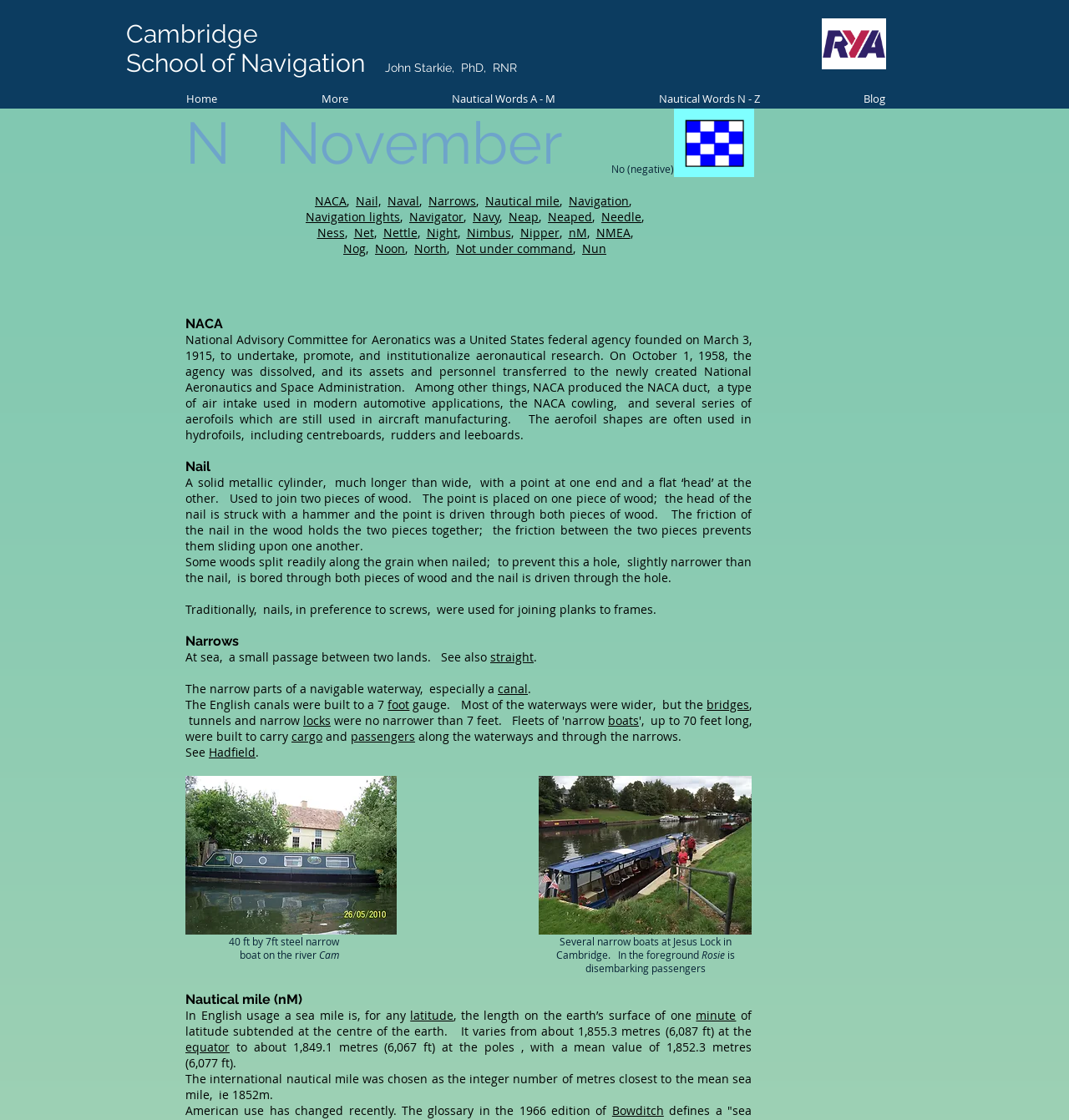Respond with a single word or short phrase to the following question: 
What is the definition of 'Narrows'?

A small passage between two lands